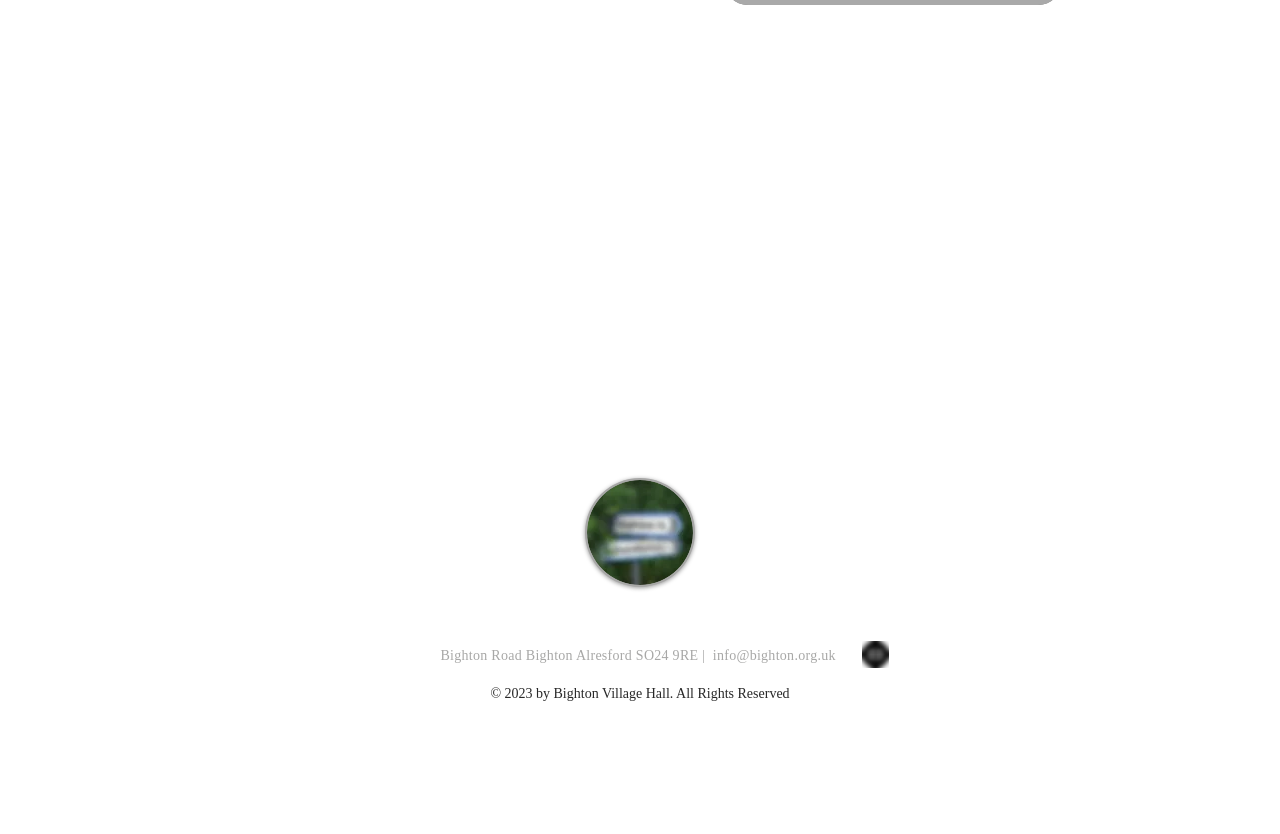Locate the bounding box of the UI element described by: "info@bighton.org.uk" in the given webpage screenshot.

[0.557, 0.777, 0.653, 0.795]